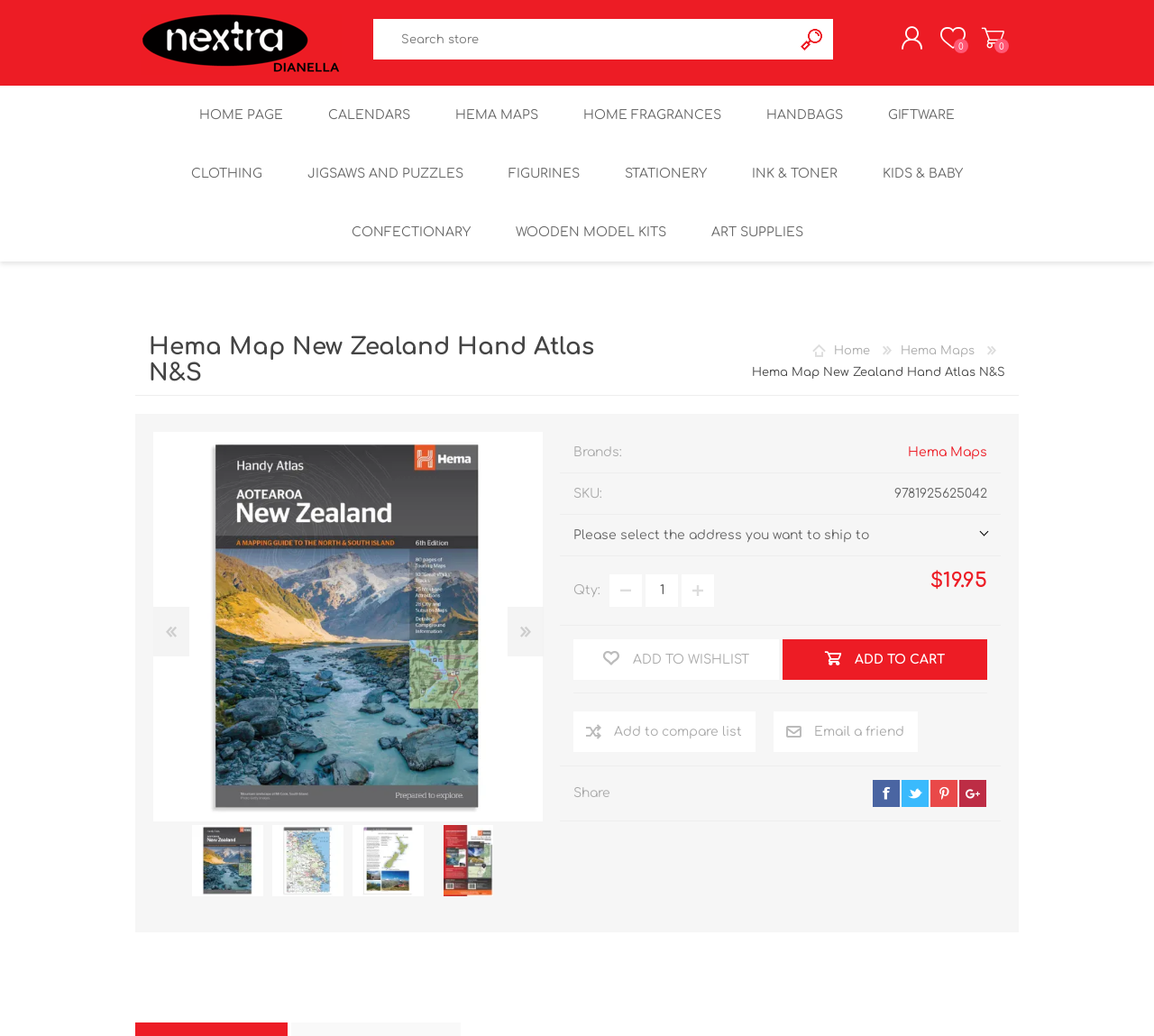Please find the bounding box coordinates (top-left x, top-left y, bottom-right x, bottom-right y) in the screenshot for the UI element described as follows: aria-label="Search store" name="q" placeholder="Search store"

[0.341, 0.024, 0.669, 0.064]